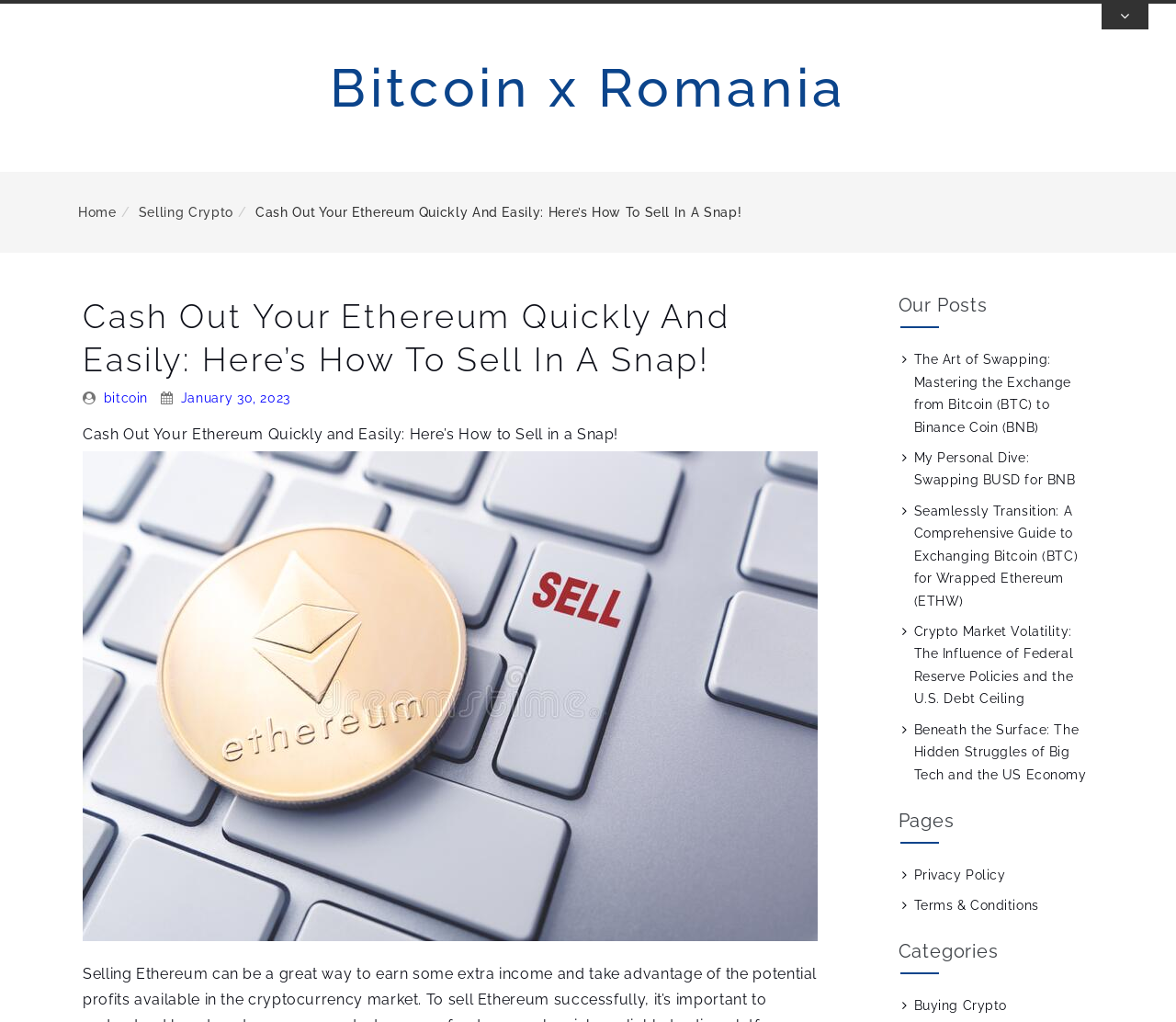How many links are there in the top navigation bar?
Please ensure your answer to the question is detailed and covers all necessary aspects.

I counted the number of links in the top navigation bar and found three links: 'Home', 'Selling Crypto', and 'Bitcoin x Romania'.